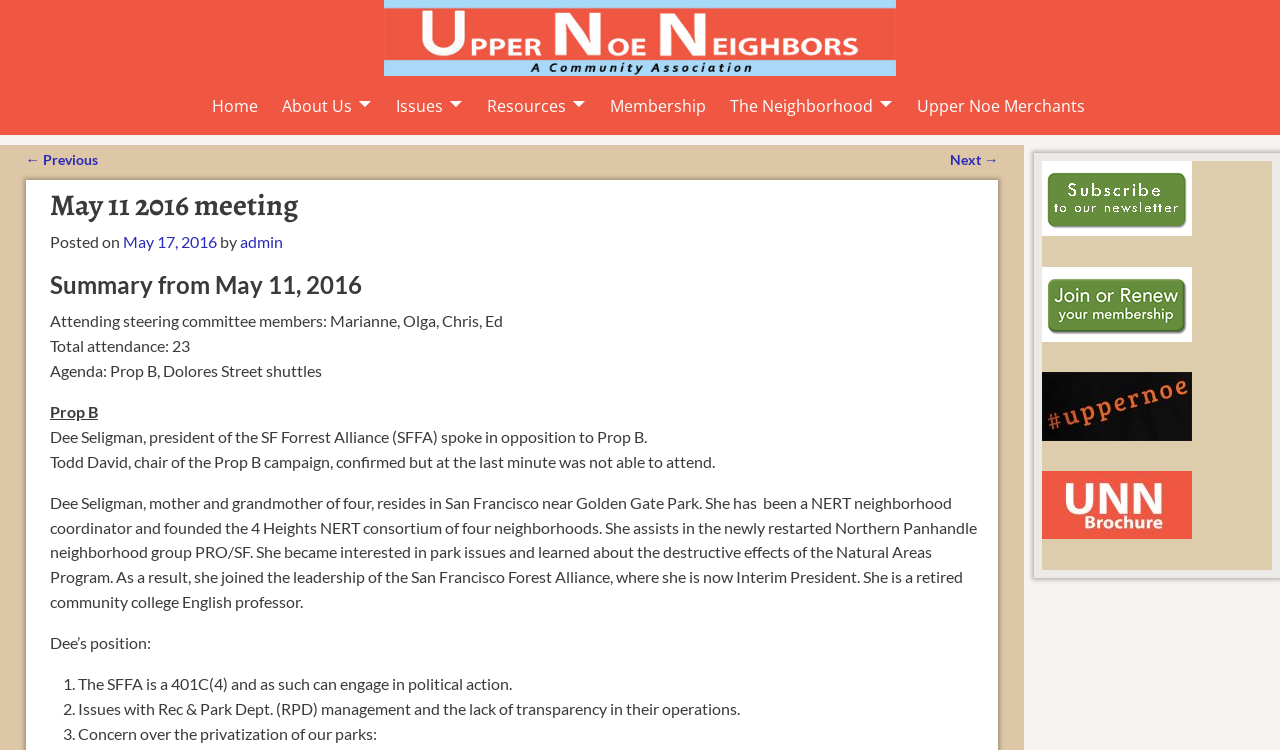Could you highlight the region that needs to be clicked to execute the instruction: "Check the 'Upper Noe Merchants' link"?

[0.707, 0.117, 0.857, 0.164]